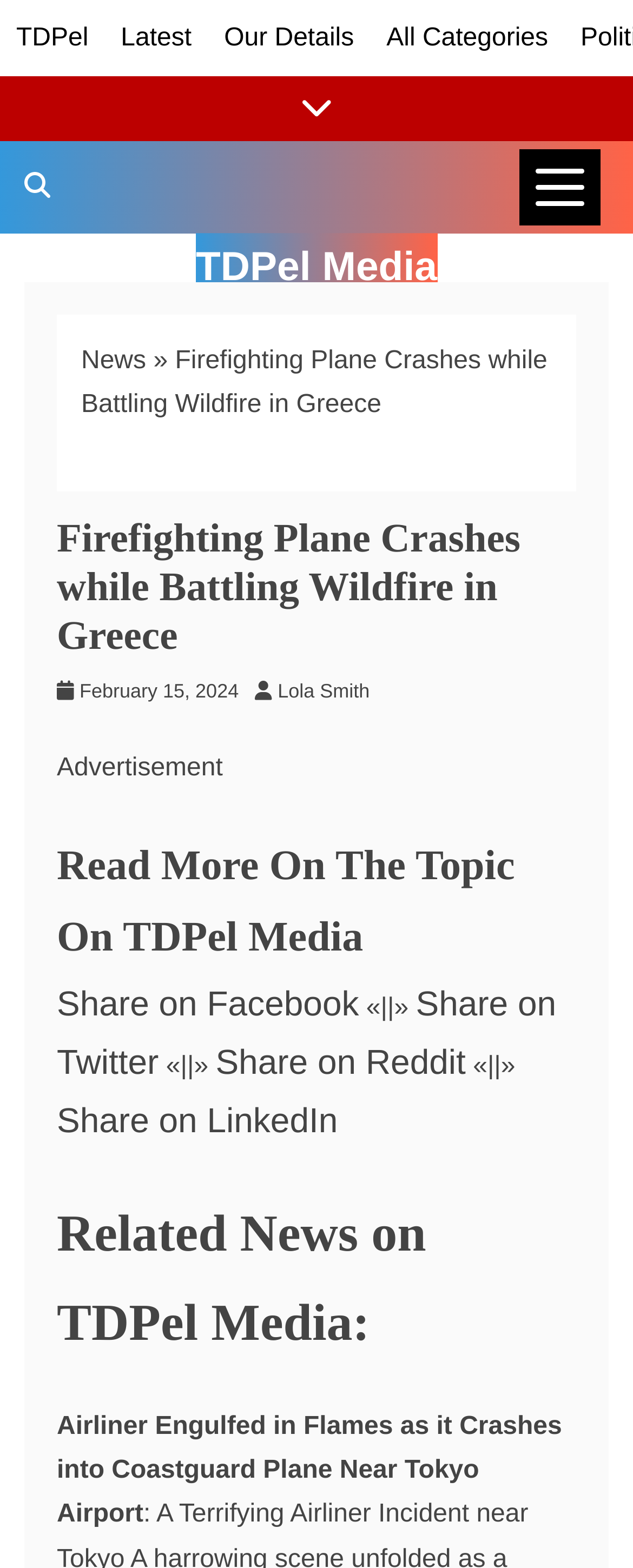Detail the webpage's structure and highlights in your description.

The webpage appears to be a news article page from TDPel Media. At the top, there are four links: "TDPel", "Latest", "Our Details", and "All Categories", which are positioned horizontally across the page. Below these links, there is a "Show/Hide News Links" button and a "News Categories" button, which is currently not expanded.

On the left side of the page, there is a search bar with the text "Search TDPel Media". Below the search bar, there is a navigation section with breadcrumbs, which displays the current article's title "Firefighting Plane Crashes while Battling Wildfire in Greece" and a link to the "News" category.

The main content of the page is the news article, which has a heading with the same title as the breadcrumbs. The article's metadata is displayed below the heading, including the date "February 15, 2024" and the author "Lola Smith". There is also an "Advertisement" label above the article's content.

The article's content is not explicitly described in the accessibility tree, but it likely contains the main text of the news article. Below the article, there are social media sharing links, including "Share on Facebook", "Share on Twitter", "Share on Reddit", and "Share on LinkedIn".

Finally, there is a section with the heading "Related News on TDPel Media:", which contains a link to another news article titled "Airliner Engulfed in Flames as it Crashes into Coastguard Plane Near Tokyo Airport".